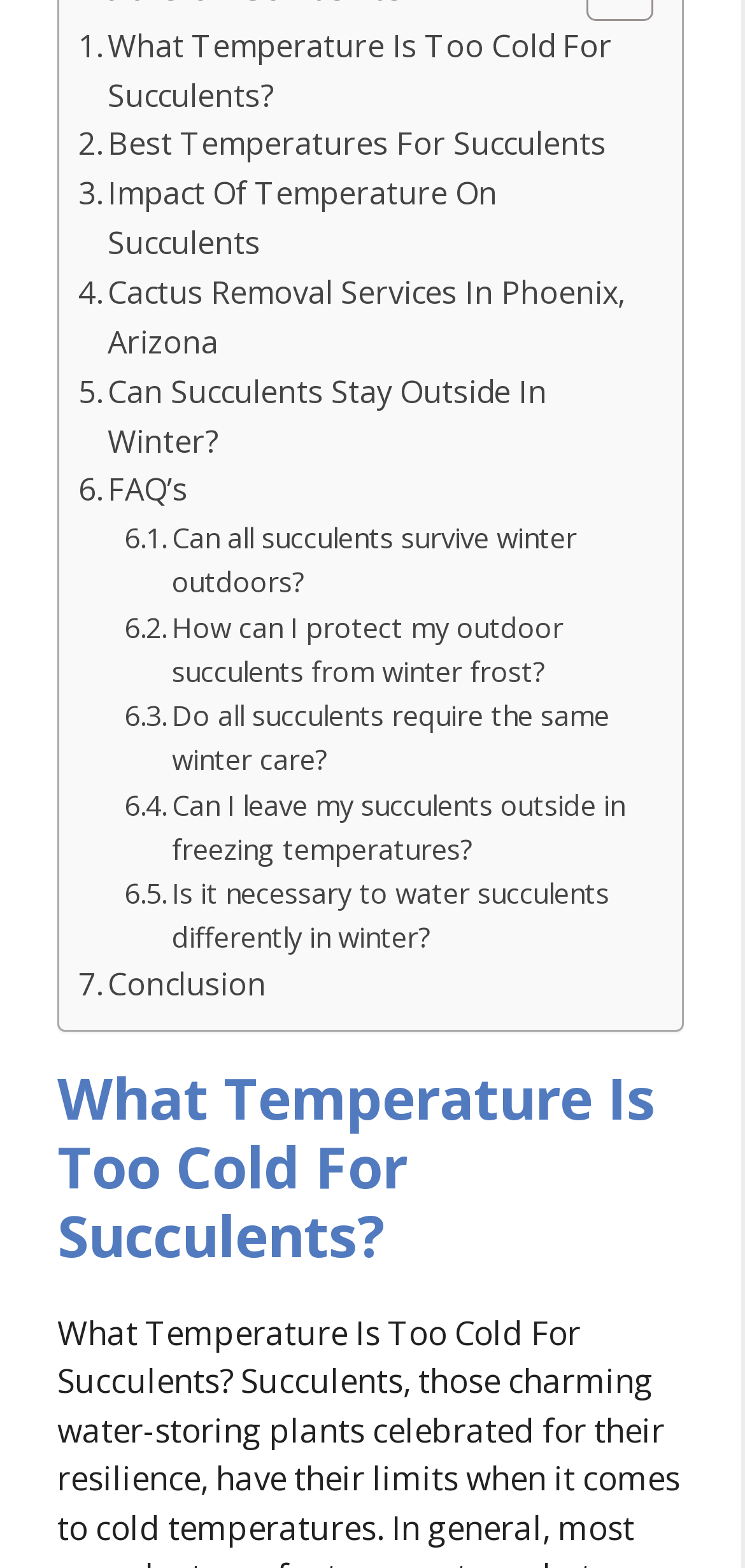Using the details from the image, please elaborate on the following question: Is there a conclusion section on the webpage?

By examining the links and headings on the webpage, I see a link titled 'Conclusion', which suggests that there is a summary or final thoughts section on the webpage.